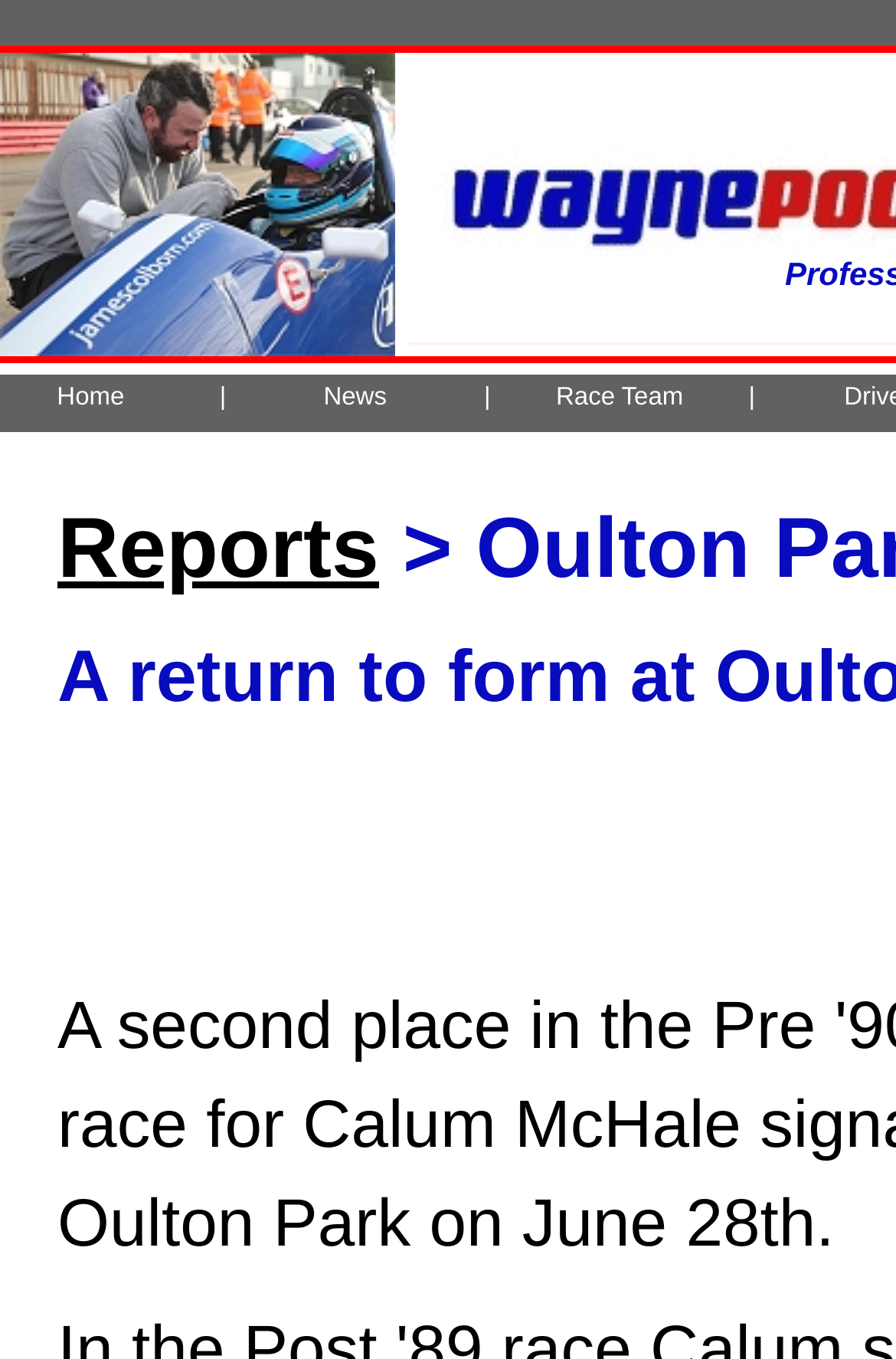Given the element description "Race Team" in the screenshot, predict the bounding box coordinates of that UI element.

[0.62, 0.282, 0.763, 0.303]